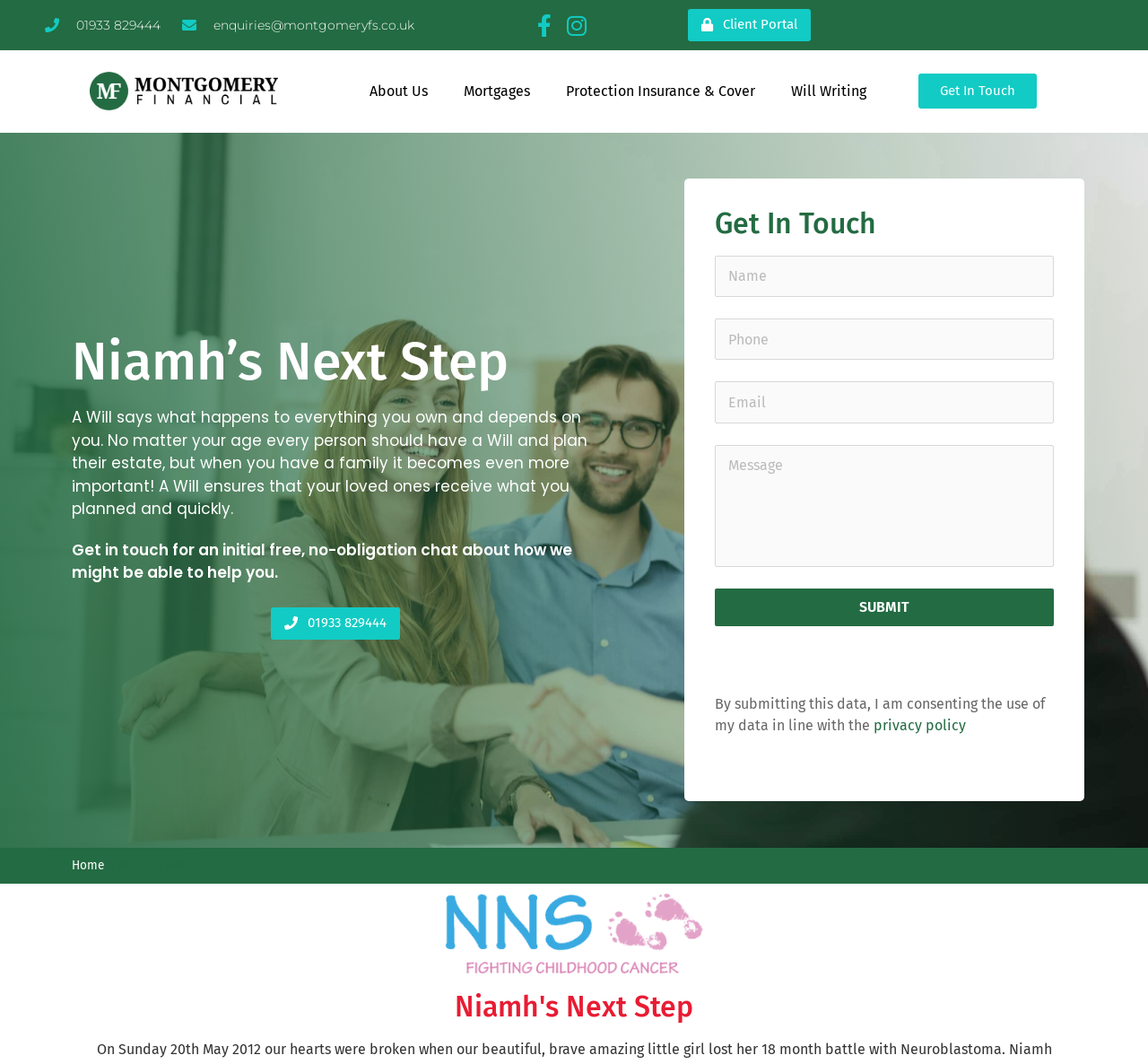Identify the webpage's primary heading and generate its text.

Niamh’s Next Step